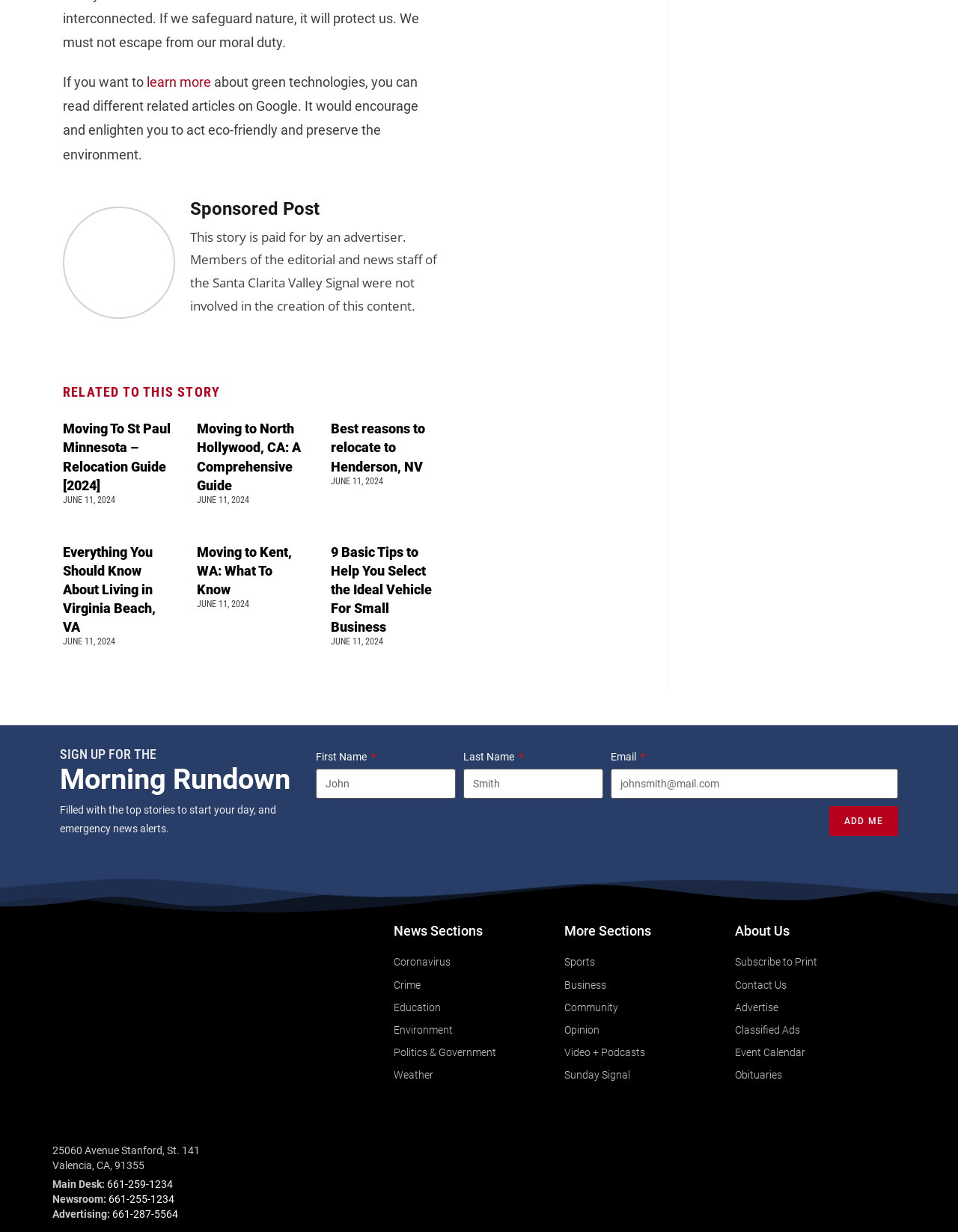Determine the bounding box coordinates for the clickable element to execute this instruction: "Contact the newsroom". Provide the coordinates as four float numbers between 0 and 1, i.e., [left, top, right, bottom].

[0.113, 0.969, 0.182, 0.978]